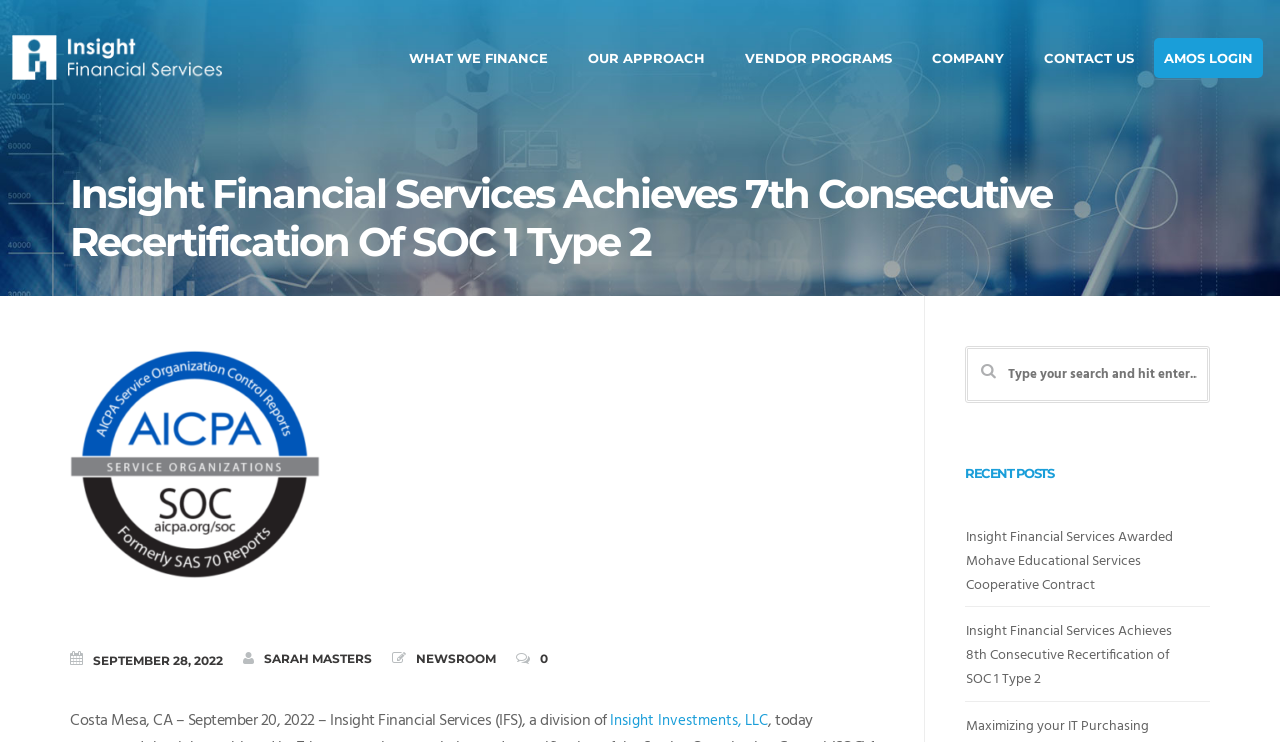Please identify the bounding box coordinates of the element that needs to be clicked to execute the following command: "Search for something". Provide the bounding box using four float numbers between 0 and 1, formatted as [left, top, right, bottom].

[0.754, 0.466, 0.945, 0.543]